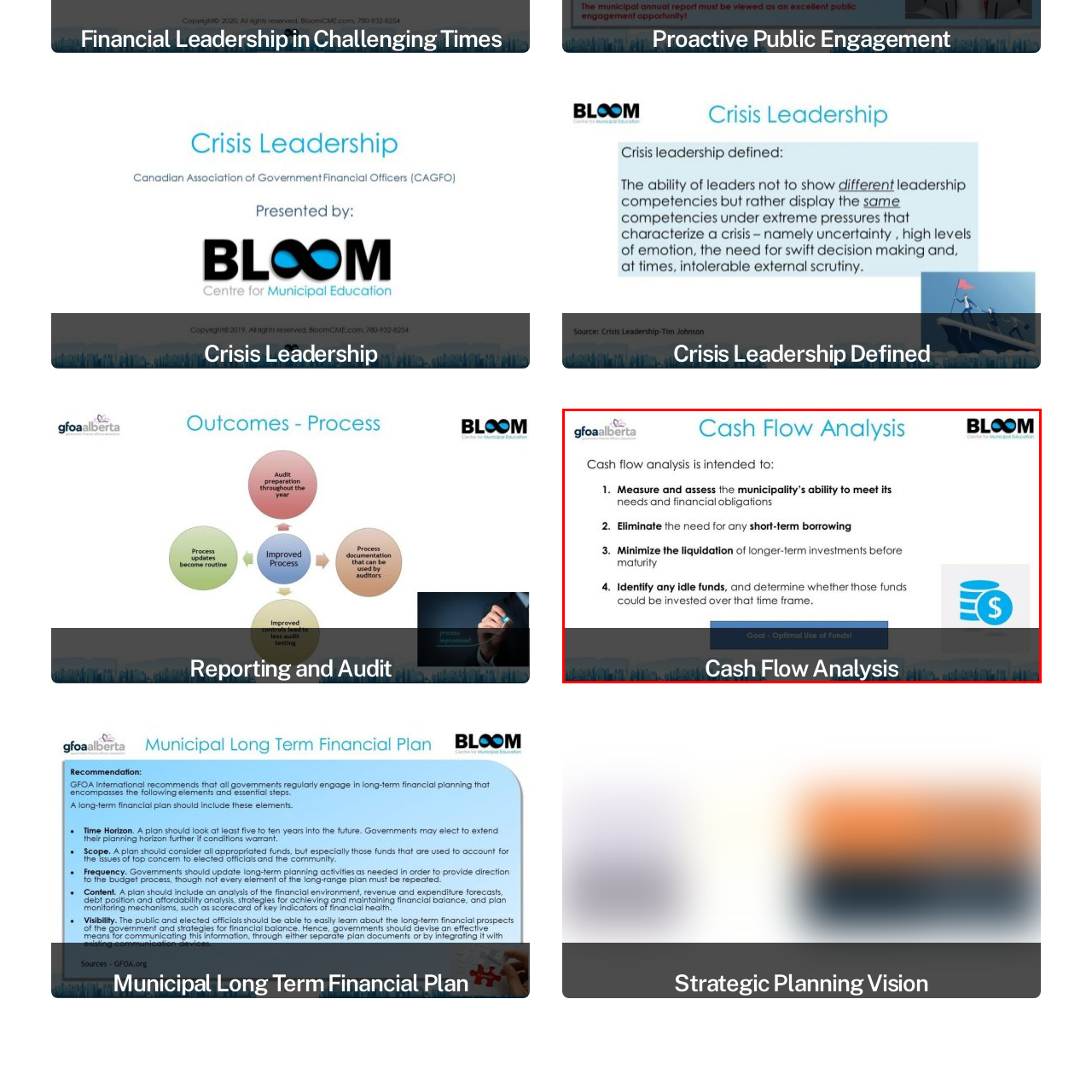Refer to the image area inside the black border, What is the purpose of cash flow analysis? 
Respond concisely with a single word or phrase.

Four main objectives